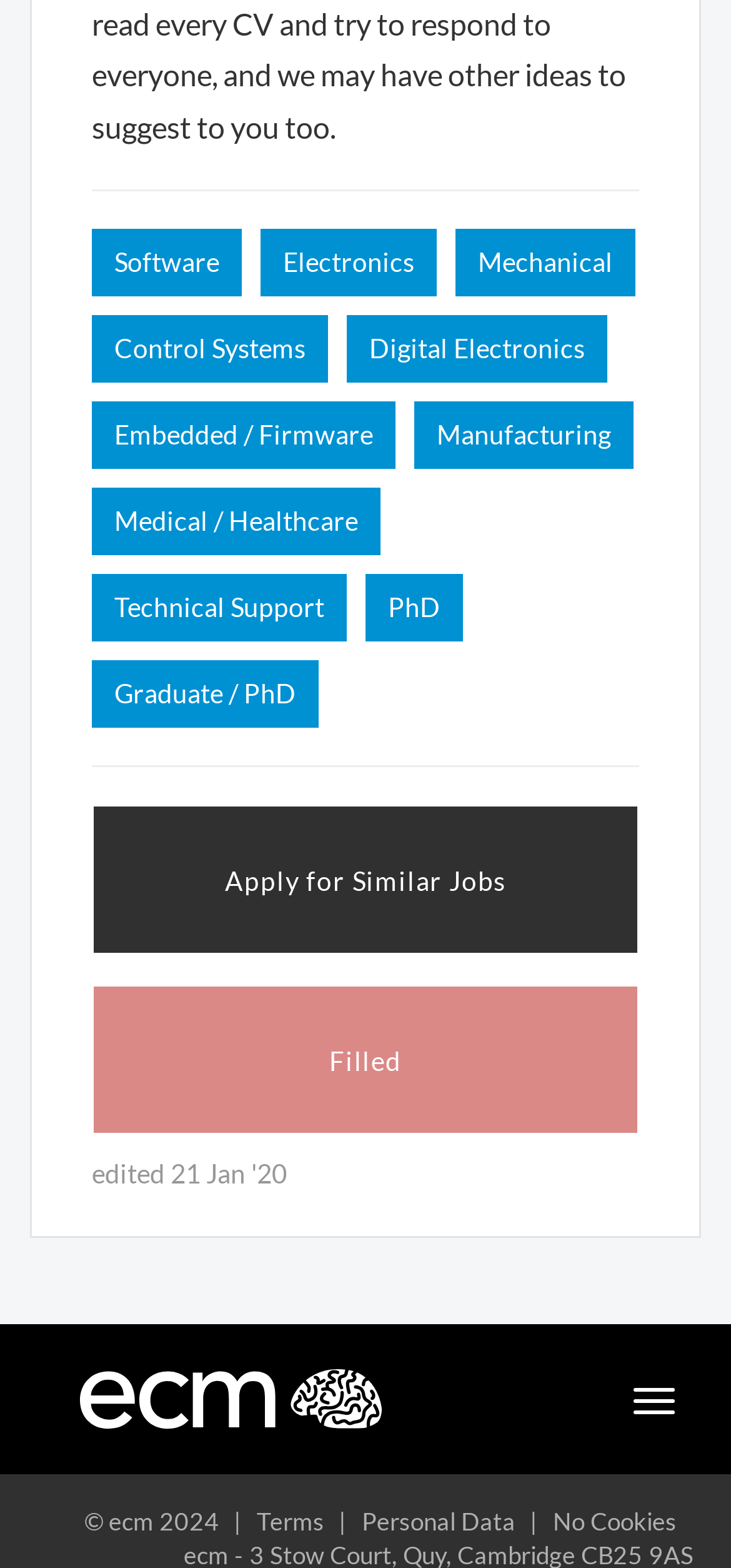Examine the image and give a thorough answer to the following question:
What is the purpose of the 'Filled' button?

The 'Filled' button is likely used to apply for a job, as it is placed below the job categories and has a similar design to the 'Apply for Similar Jobs' button.